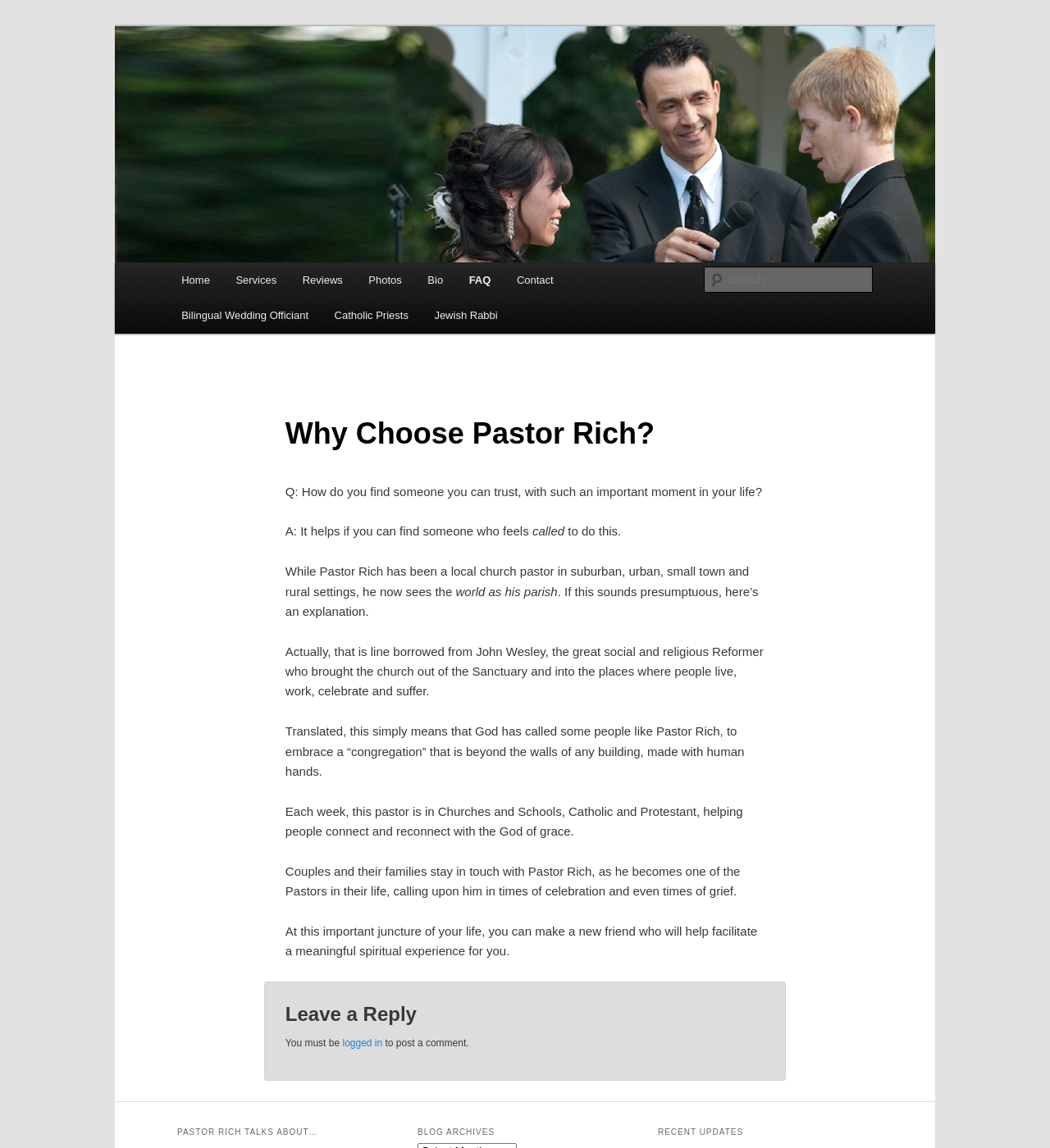Please answer the following question using a single word or phrase: 
What is the topic of the header 'PASTOR RICH TALKS ABOUT…'?

Unknown